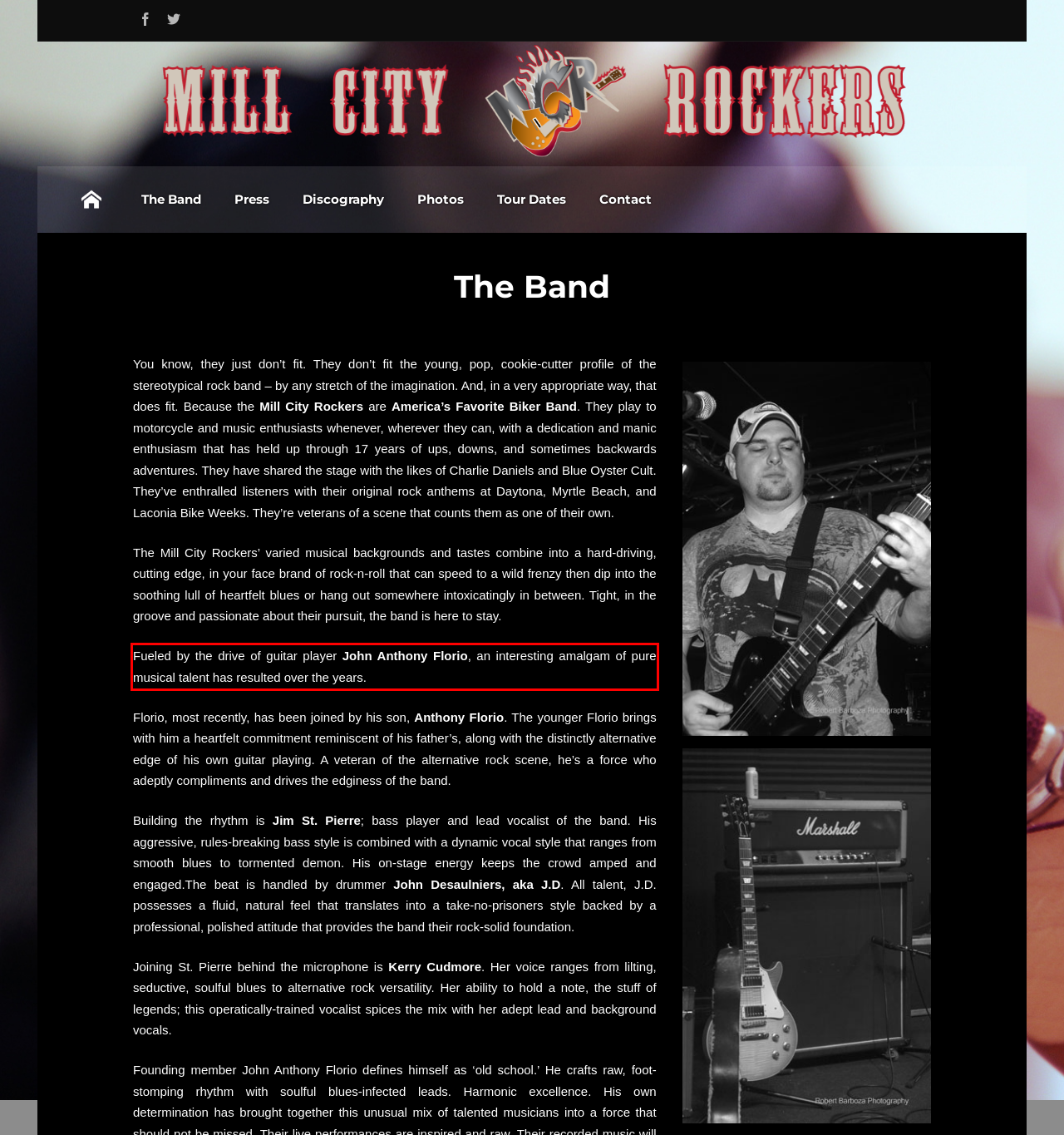You are given a screenshot of a webpage with a UI element highlighted by a red bounding box. Please perform OCR on the text content within this red bounding box.

Fueled by the drive of guitar player John Anthony Florio, an interesting amalgam of pure musical talent has resulted over the years.